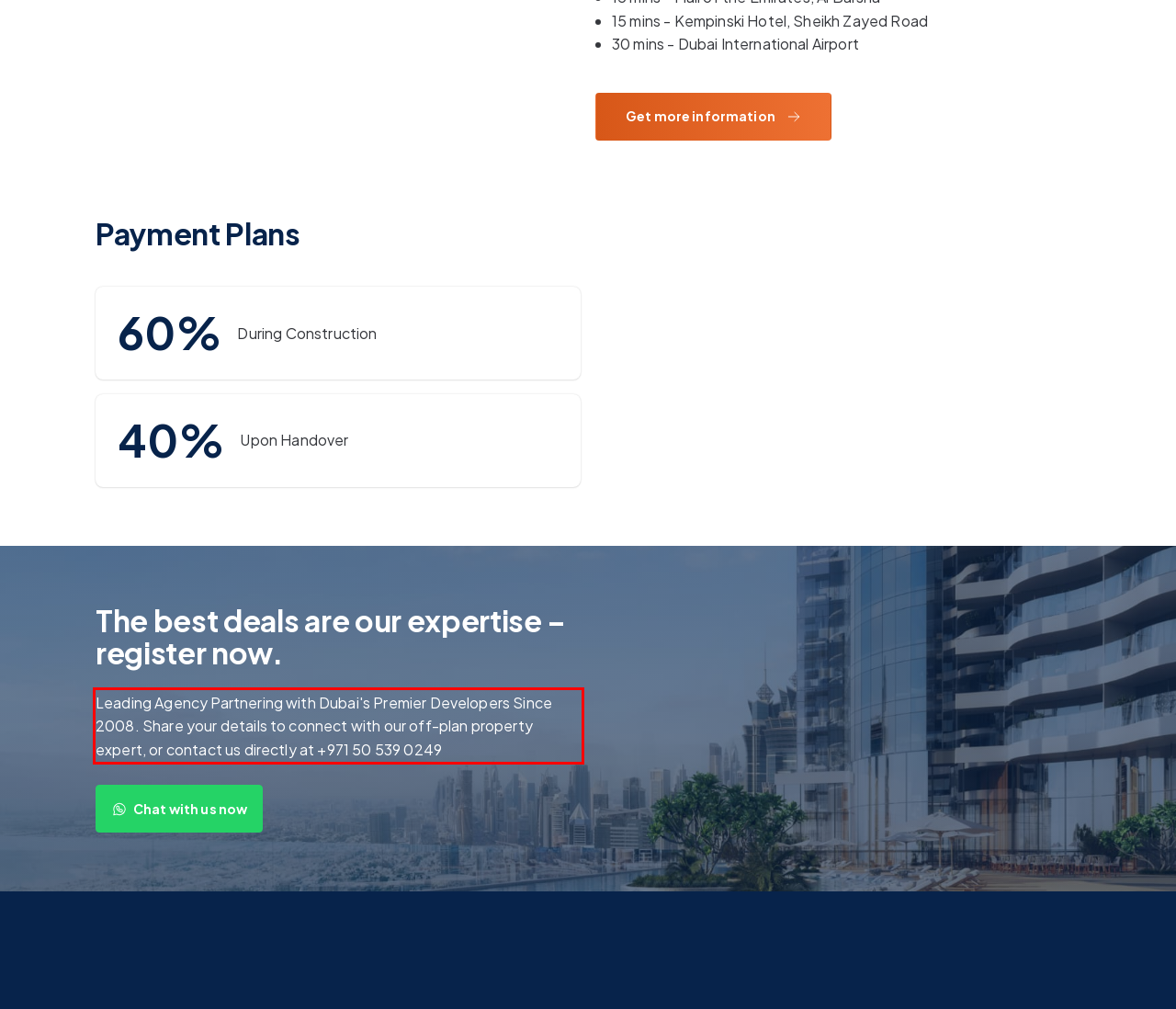Examine the webpage screenshot and use OCR to obtain the text inside the red bounding box.

Leading Agency Partnering with Dubai's Premier Developers Since 2008. Share your details to connect with our off-plan property expert, or contact us directly at +971 50 539 0249